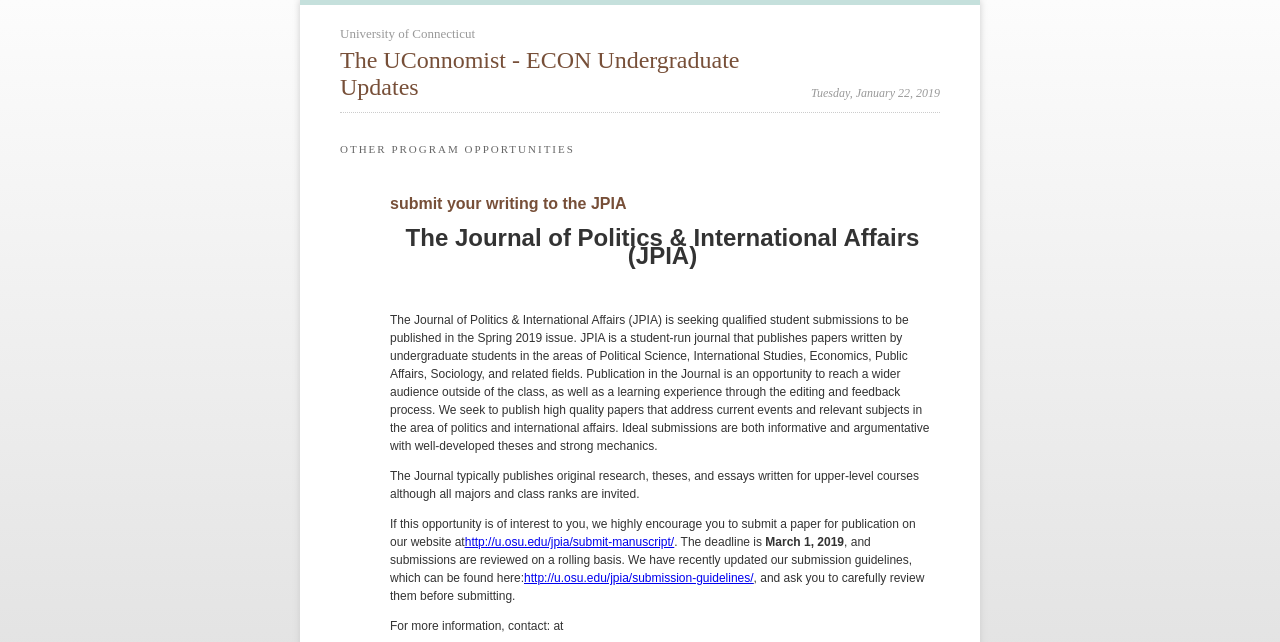Where can you submit a paper for publication?
Please elaborate on the answer to the question with detailed information.

I found the answer by looking at the link element that contains the URL 'http://u.osu.edu/jpia/submit-manuscript/', which is mentioned in the text as the place to submit a paper for publication.